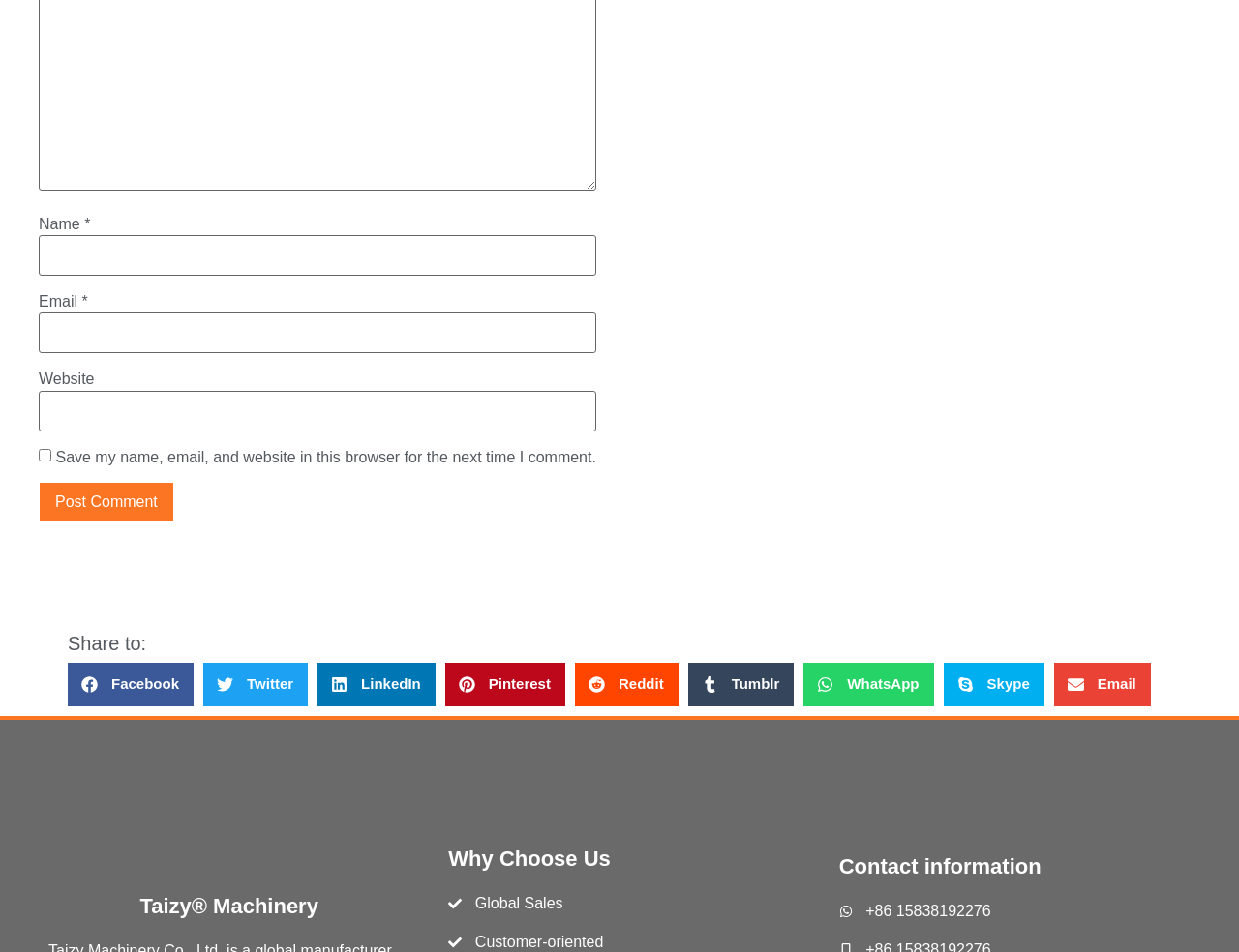Pinpoint the bounding box coordinates for the area that should be clicked to perform the following instruction: "Click the Post Comment button".

[0.031, 0.506, 0.14, 0.549]